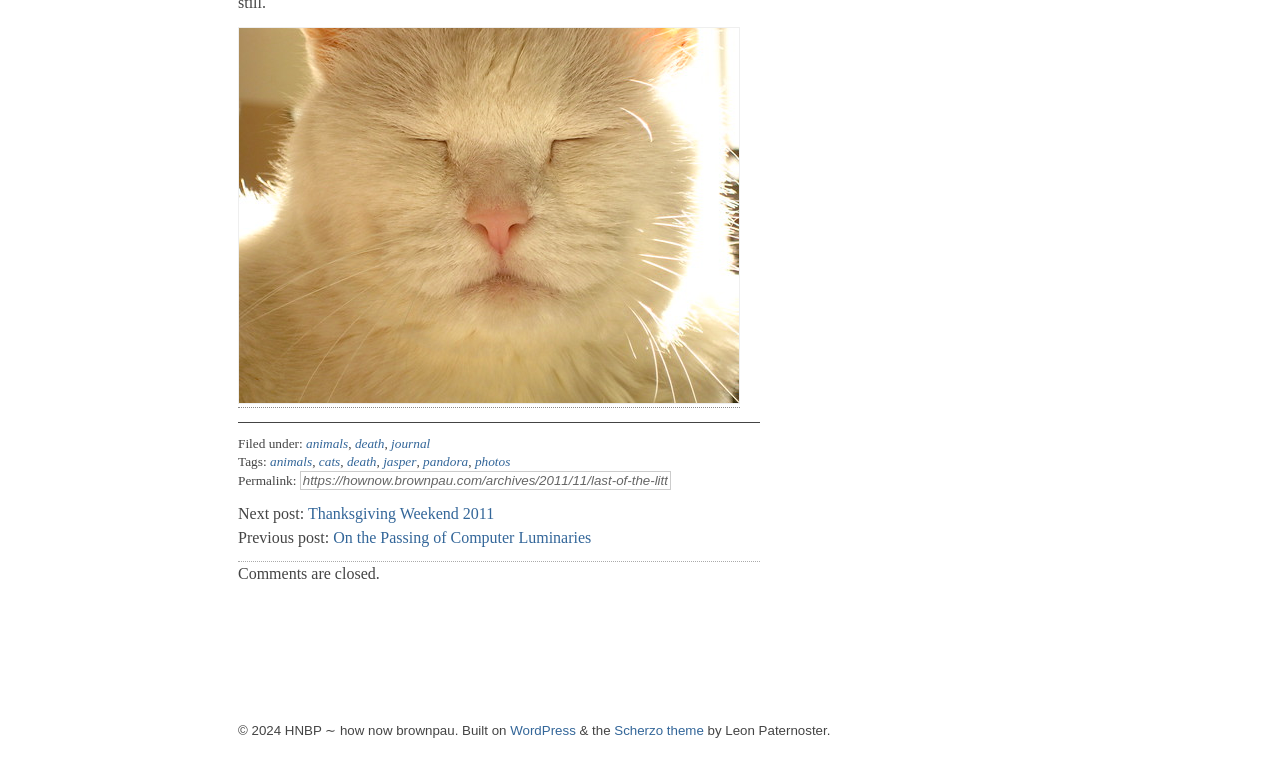Identify the bounding box coordinates of the element to click to follow this instruction: 'Click the 'animals' tag'. Ensure the coordinates are four float values between 0 and 1, provided as [left, top, right, bottom].

[0.239, 0.569, 0.272, 0.589]